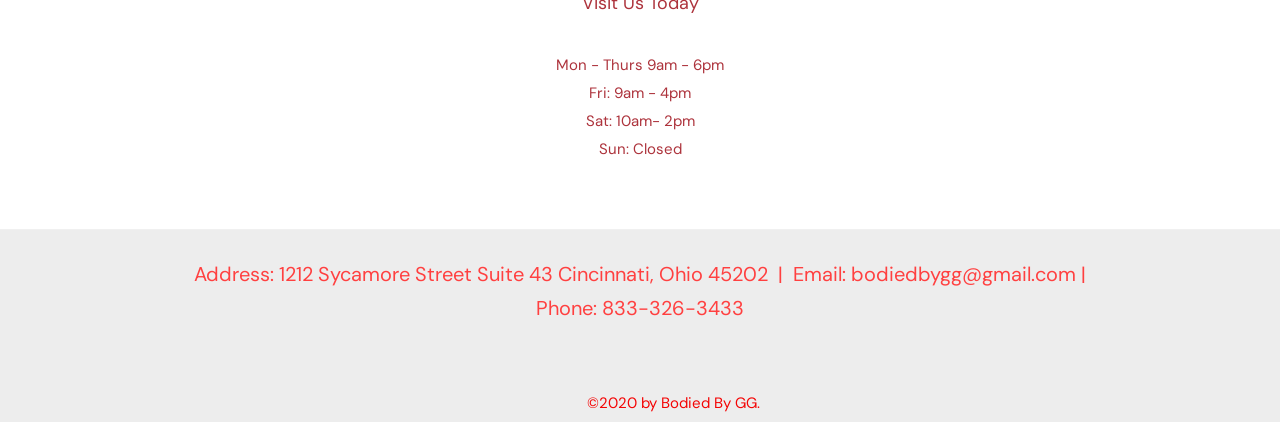What is the address of Bodied By GG?
We need a detailed and exhaustive answer to the question. Please elaborate.

I found the address by looking at the StaticText elements that contain the address information. The address is split across multiple elements, but I was able to combine them to get the full address.